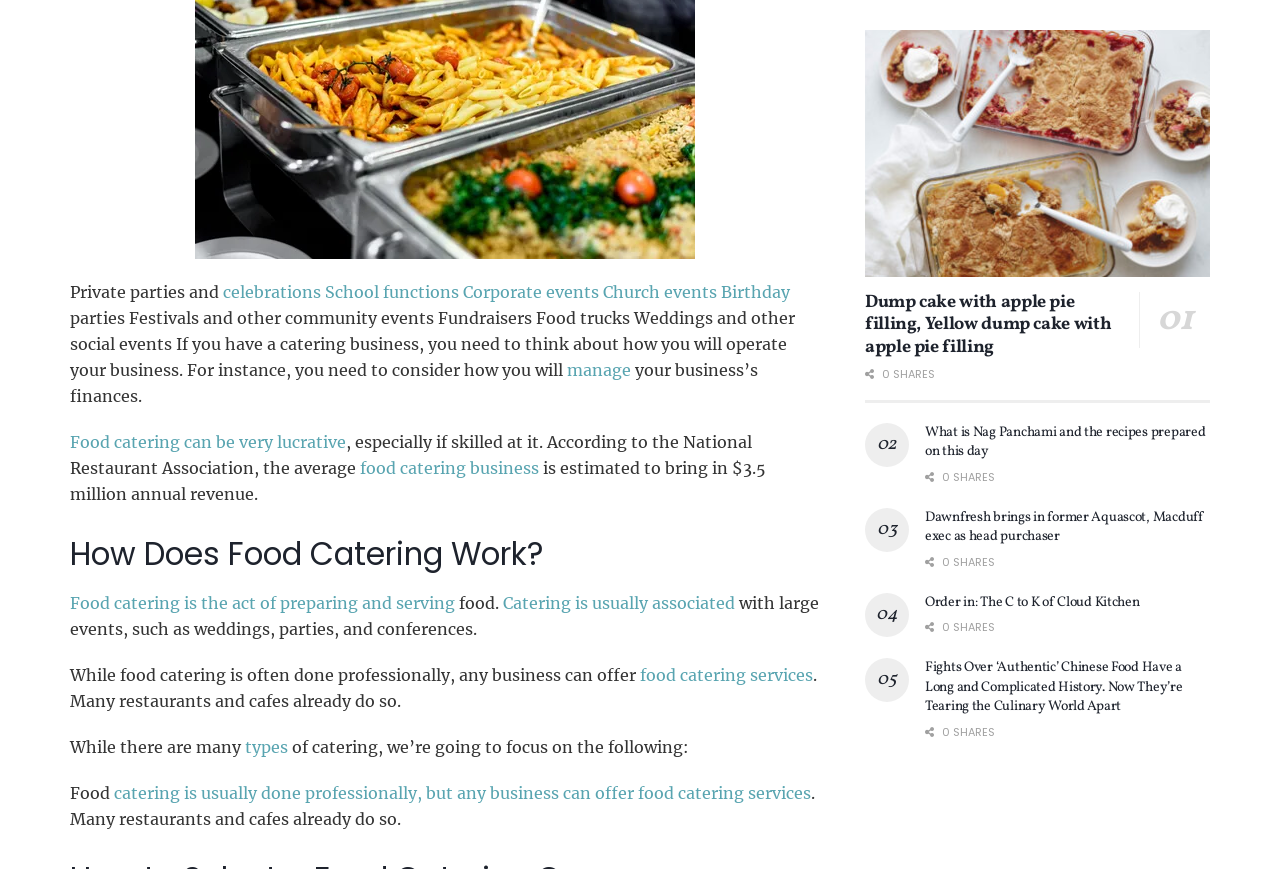Provide a short answer to the following question with just one word or phrase: What is the title of the first article or recipe listed on the webpage?

Dump cake with apple pie filling